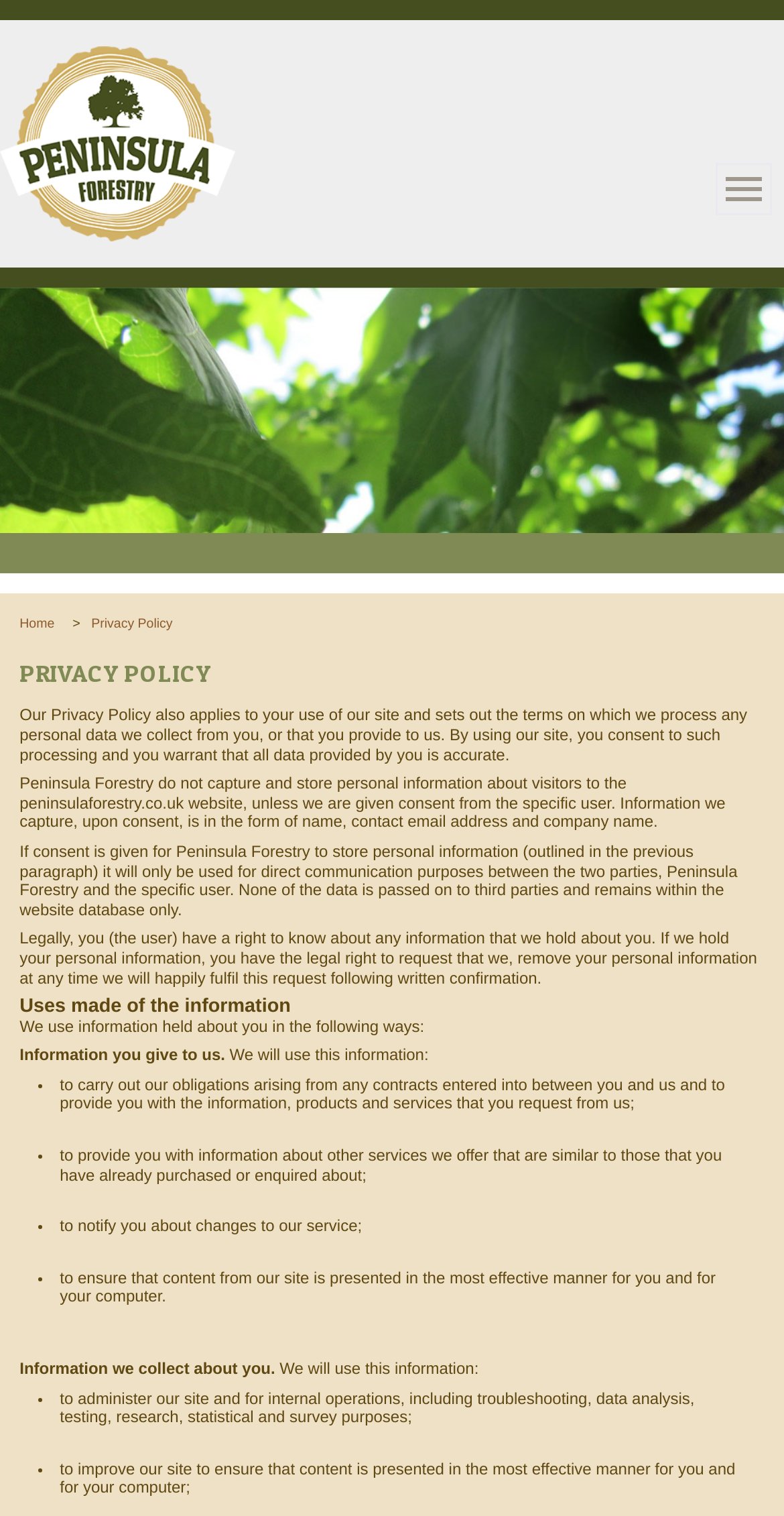Give a complete and precise description of the webpage's appearance.

The webpage is about the privacy policy of Peninsula Forestry, a tree surgeon and arborist company based in Ipswich, Woodbridge, and surrounding areas of Suffolk. 

At the top left corner, there is a link to the website, accompanied by an image with the same label. On the top right corner, there is another link with no label. 

Below these links, there is a navigation menu with links to "Home" and "Privacy Policy". 

The main content of the page starts with a heading "PRIVACY POLICY" followed by a paragraph explaining that the privacy policy applies to the use of their site and sets out the terms on which they process personal data. 

The next three paragraphs explain how Peninsula Forestry collects and uses personal information, stating that they do not capture and store personal information unless given consent, and that the information is only used for direct communication purposes and not passed on to third parties. 

A heading "Uses made of the information" is followed by a list of ways in which the company uses the information held about users, including to carry out obligations arising from contracts, to provide information about other services, to notify about changes to their service, and to ensure that content is presented effectively. 

Another section explains how the company uses information collected about users, including to administer their site, for internal operations, and to improve their site.